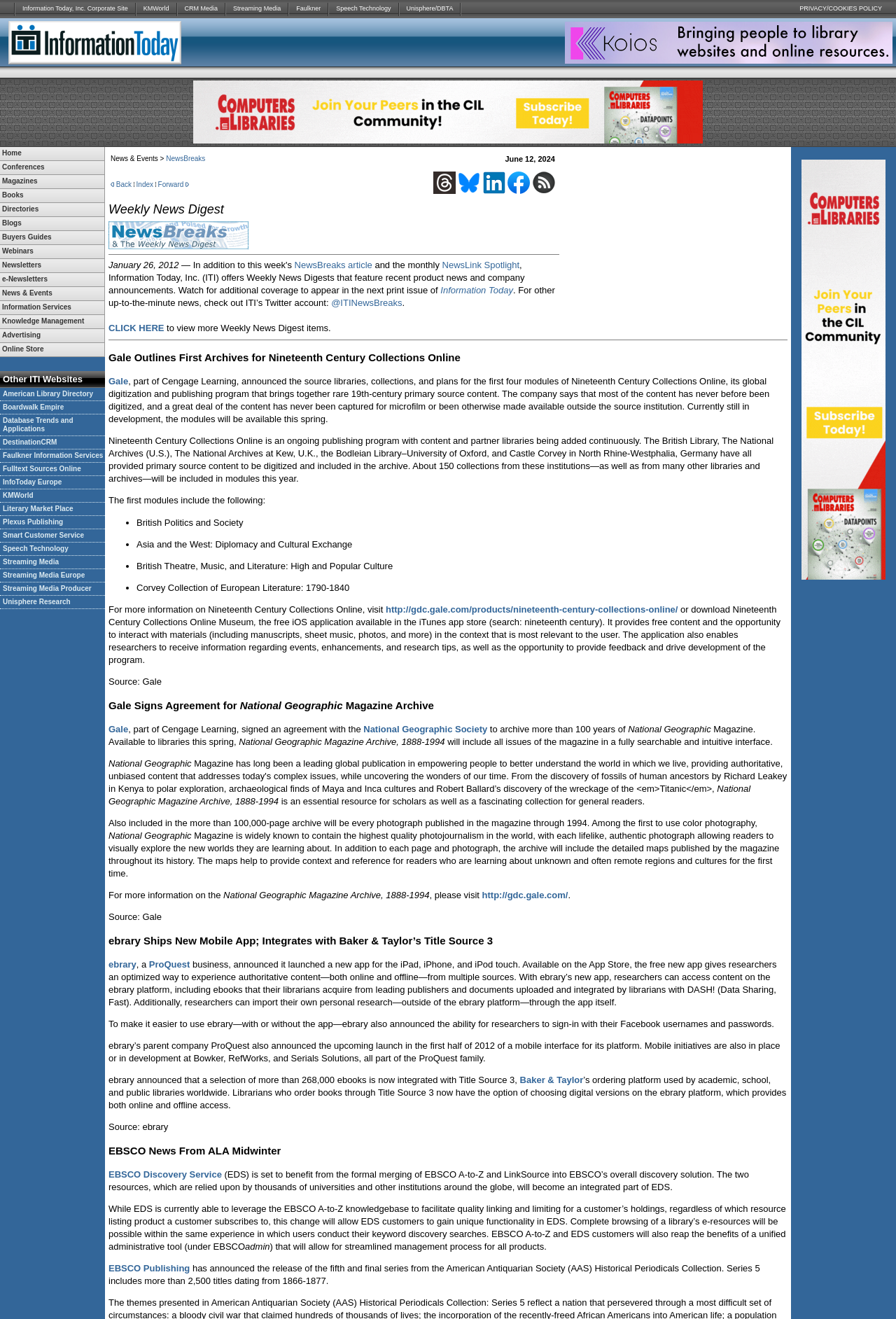Provide the bounding box for the UI element matching this description: "Shipping Policy".

None